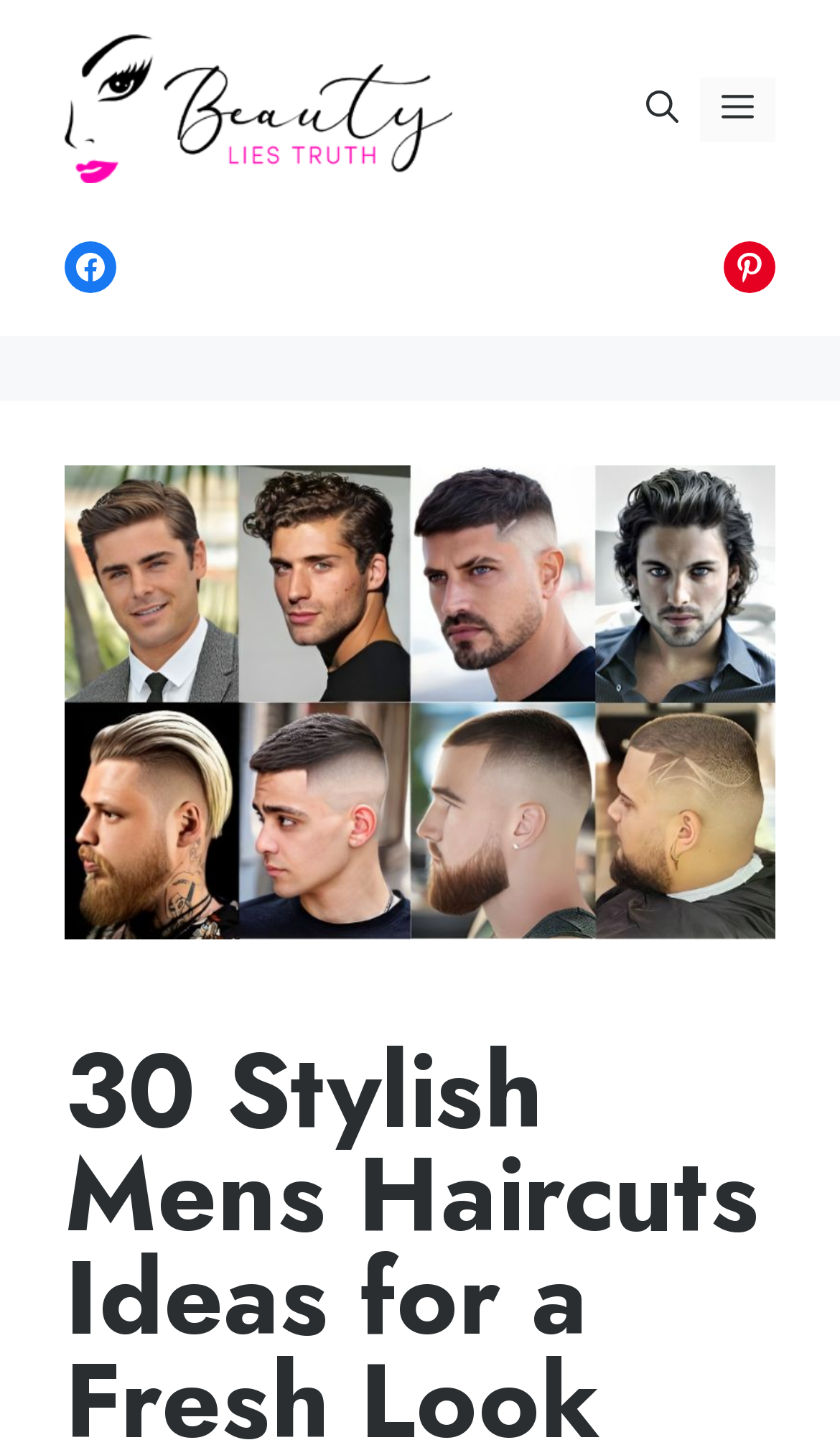How many social media links are there?
Based on the visual information, provide a detailed and comprehensive answer.

I counted the number of social media links by looking at the complementary element, which contains two links, one to Facebook and one to Pinterest.